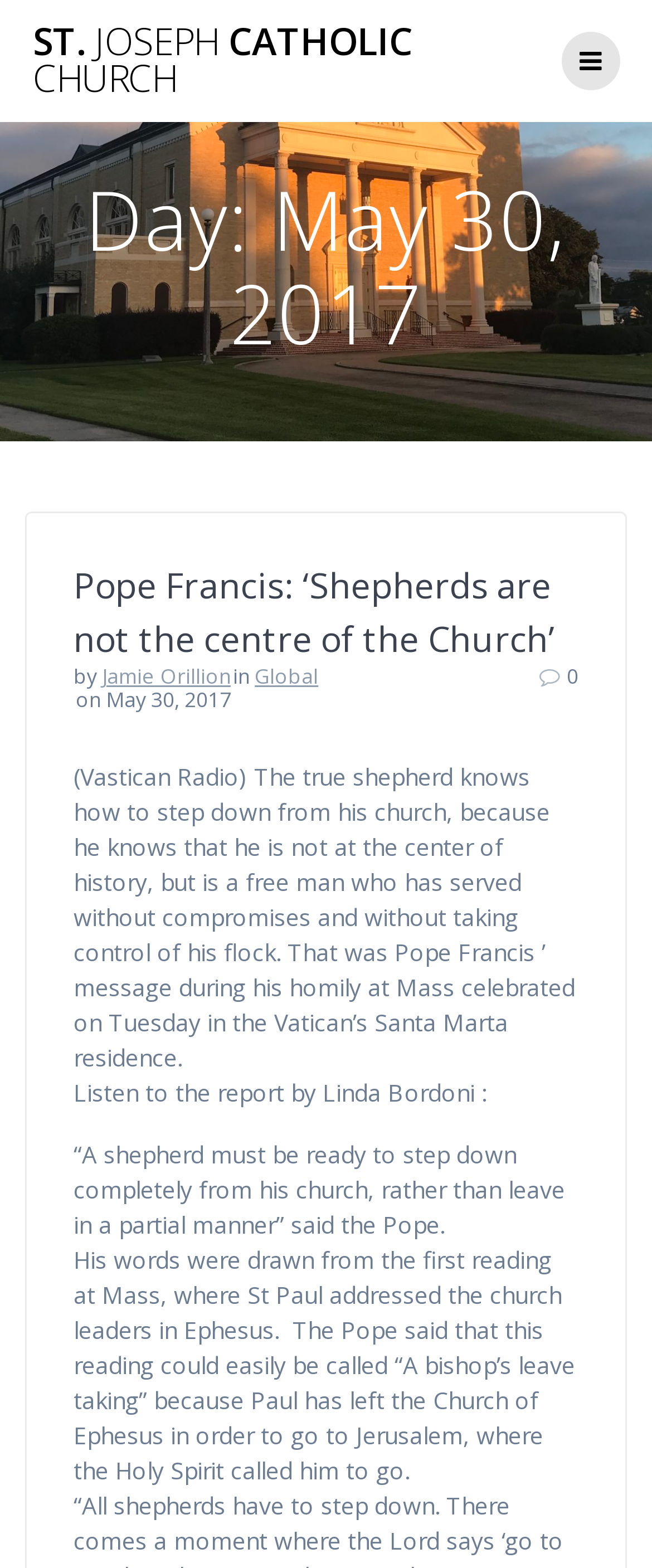Utilize the details in the image to give a detailed response to the question: What is the name of the person who reported on the Pope's message?

The name of the reporter is mentioned in the text 'Listen to the report by Linda Bordoni :' which is located below the article.